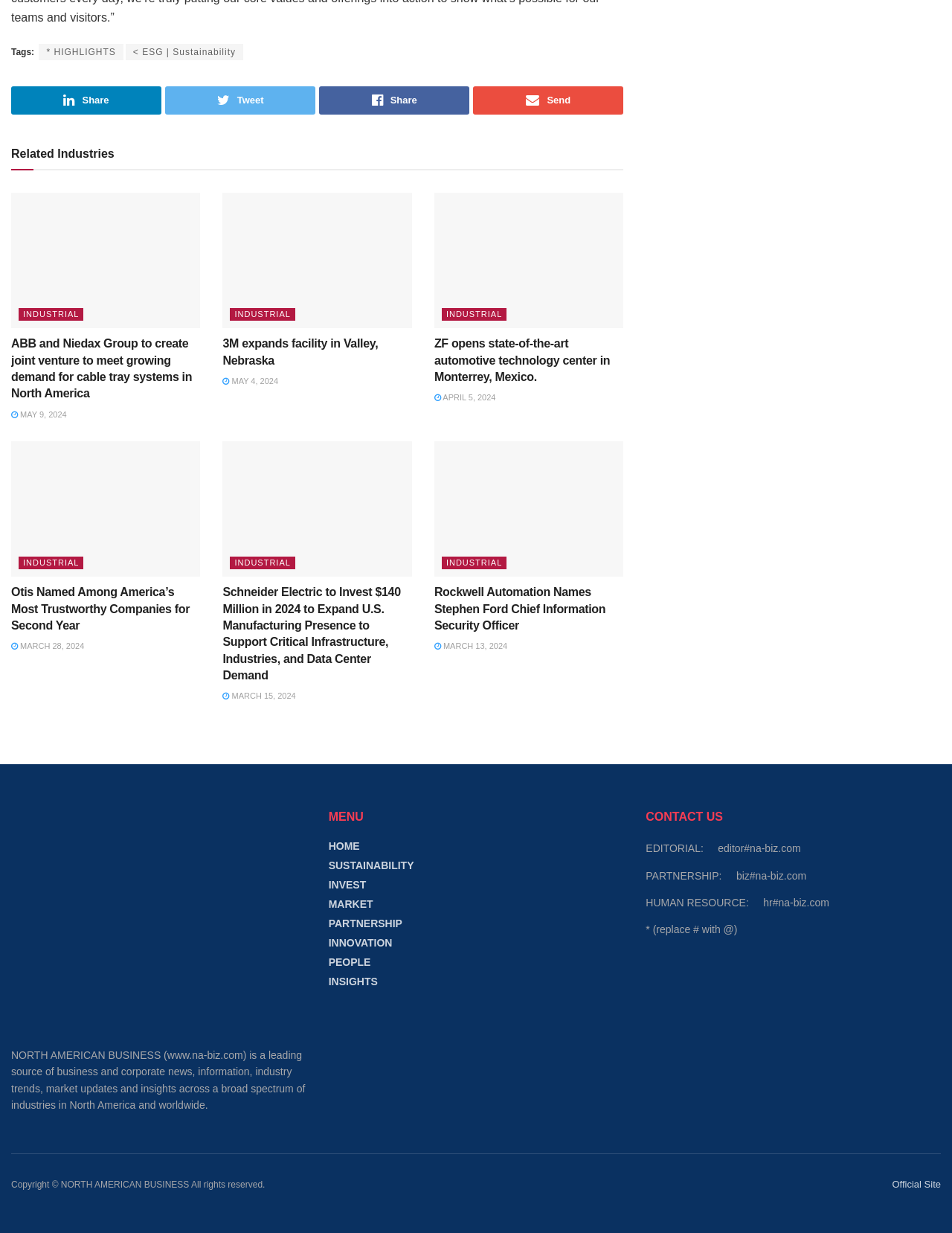Using the format (top-left x, top-left y, bottom-right x, bottom-right y), and given the element description, identify the bounding box coordinates within the screenshot: parent_node: INDUSTRIAL

[0.234, 0.358, 0.433, 0.468]